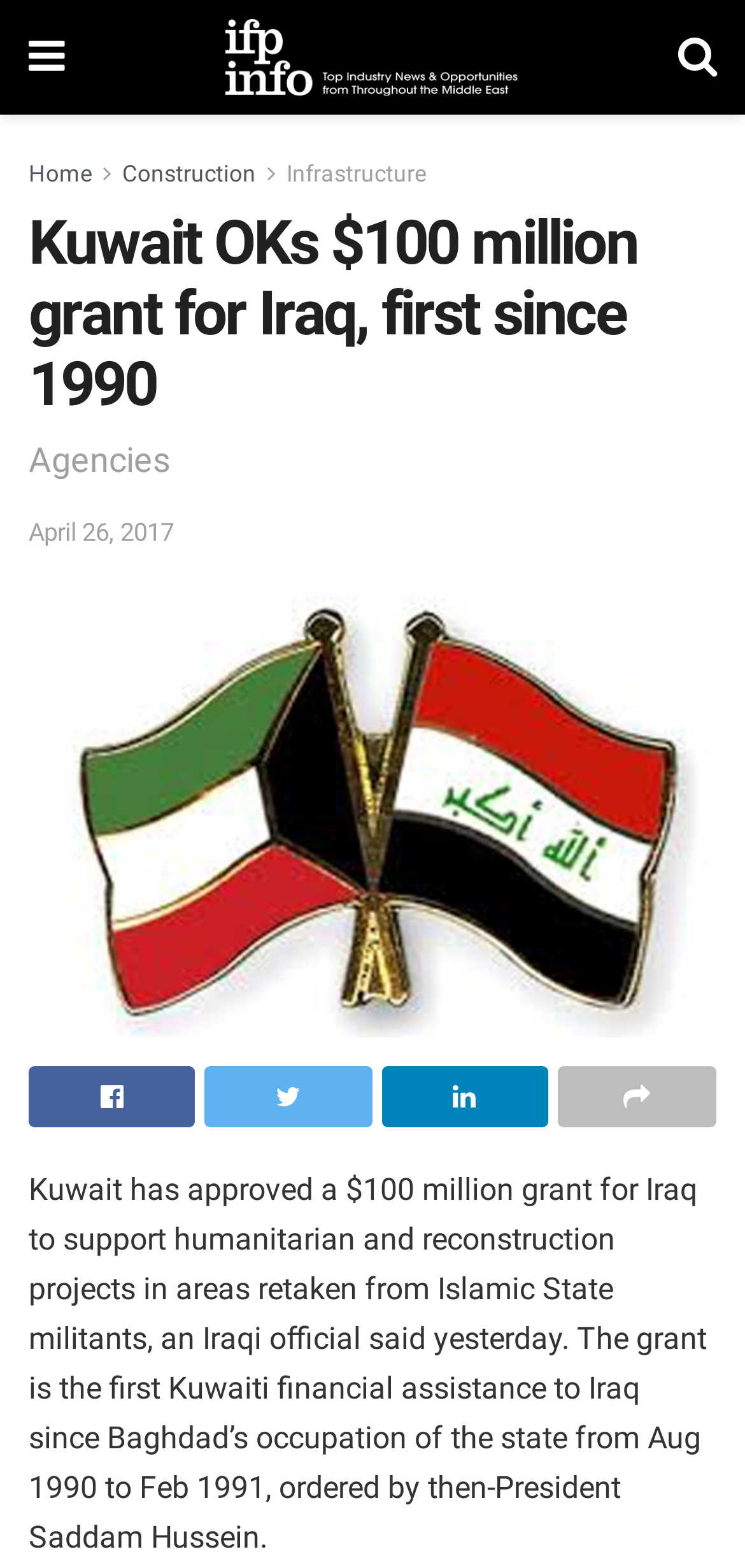What is the amount of grant approved by Kuwait for Iraq?
Using the image as a reference, give an elaborate response to the question.

The answer can be found in the StaticText element which states 'Kuwait has approved a $100 million grant for Iraq...'.